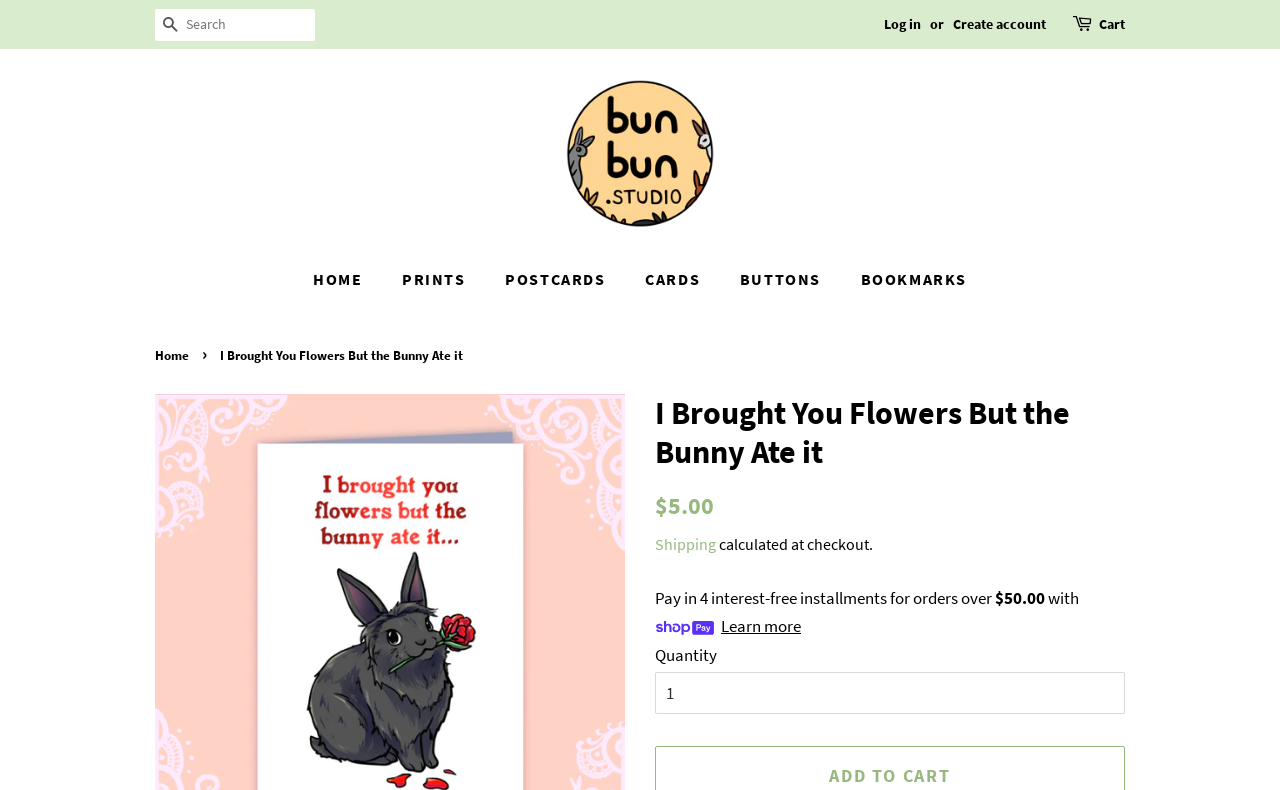Can you identify the bounding box coordinates of the clickable region needed to carry out this instruction: 'Learn more about Shop Pay'? The coordinates should be four float numbers within the range of 0 to 1, stated as [left, top, right, bottom].

[0.563, 0.775, 0.626, 0.812]